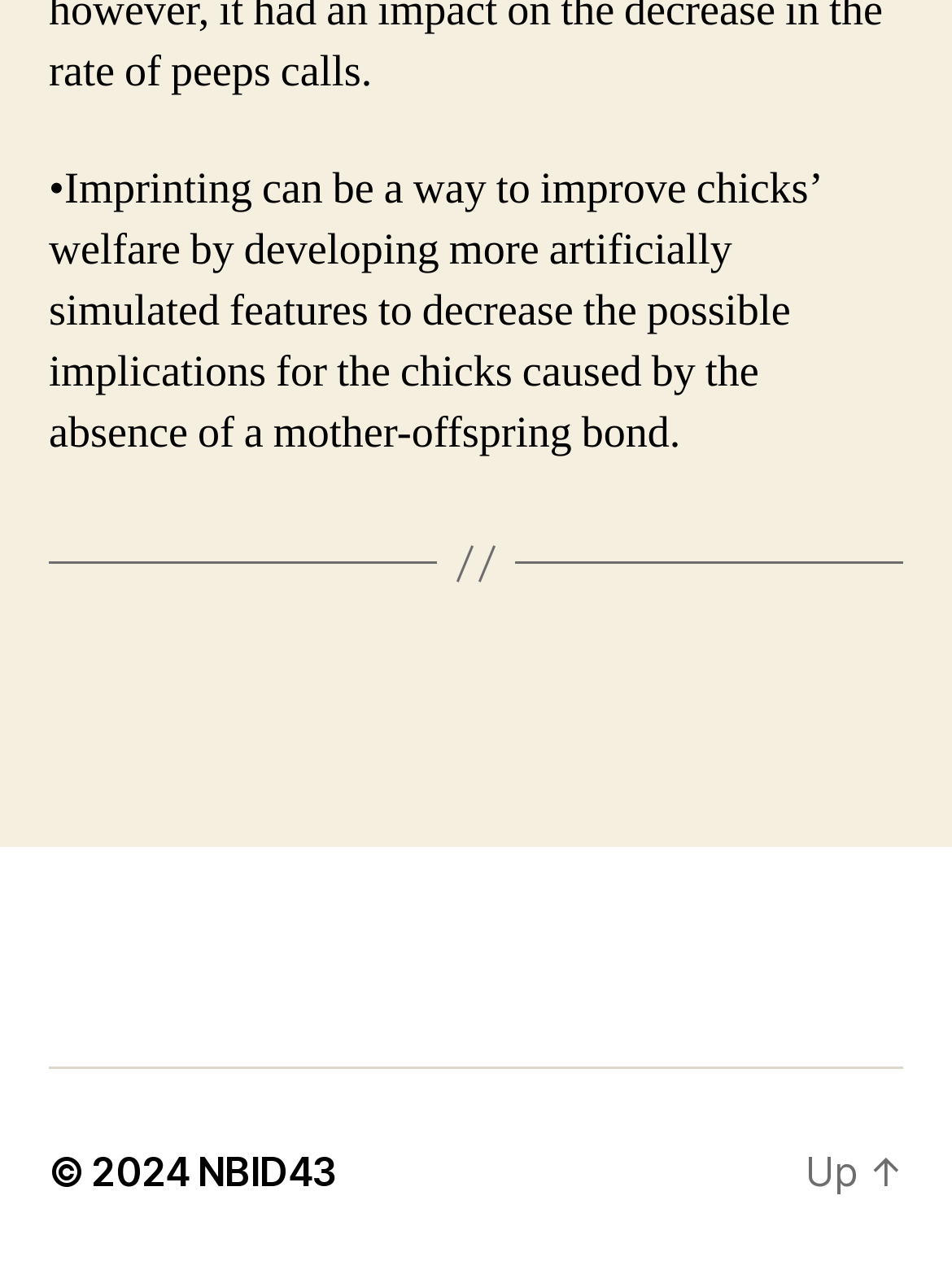Please answer the following question using a single word or phrase: 
What is the topic of the text?

Imprinting